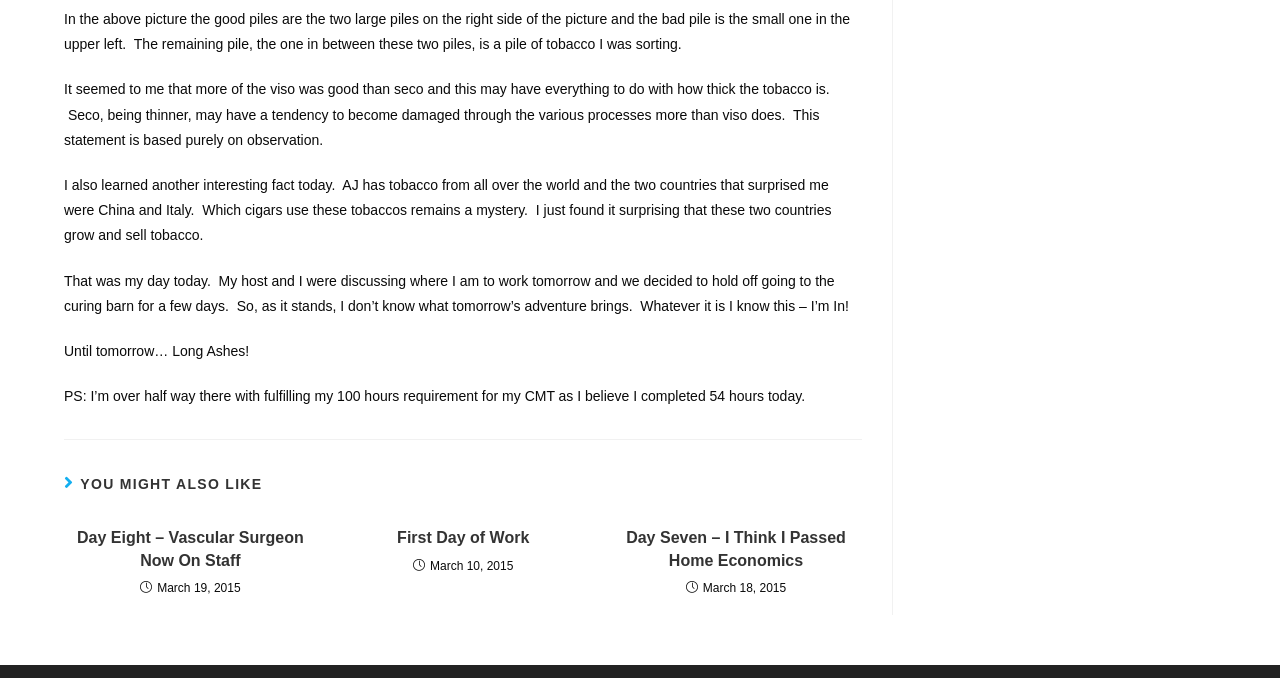What is the author's attitude towards their upcoming adventure?
Use the image to give a comprehensive and detailed response to the question.

The author expresses a positive attitude towards their upcoming adventure, stating 'Whatever it is I know this – I’m In!' in the fourth paragraph, indicating their enthusiasm and eagerness.